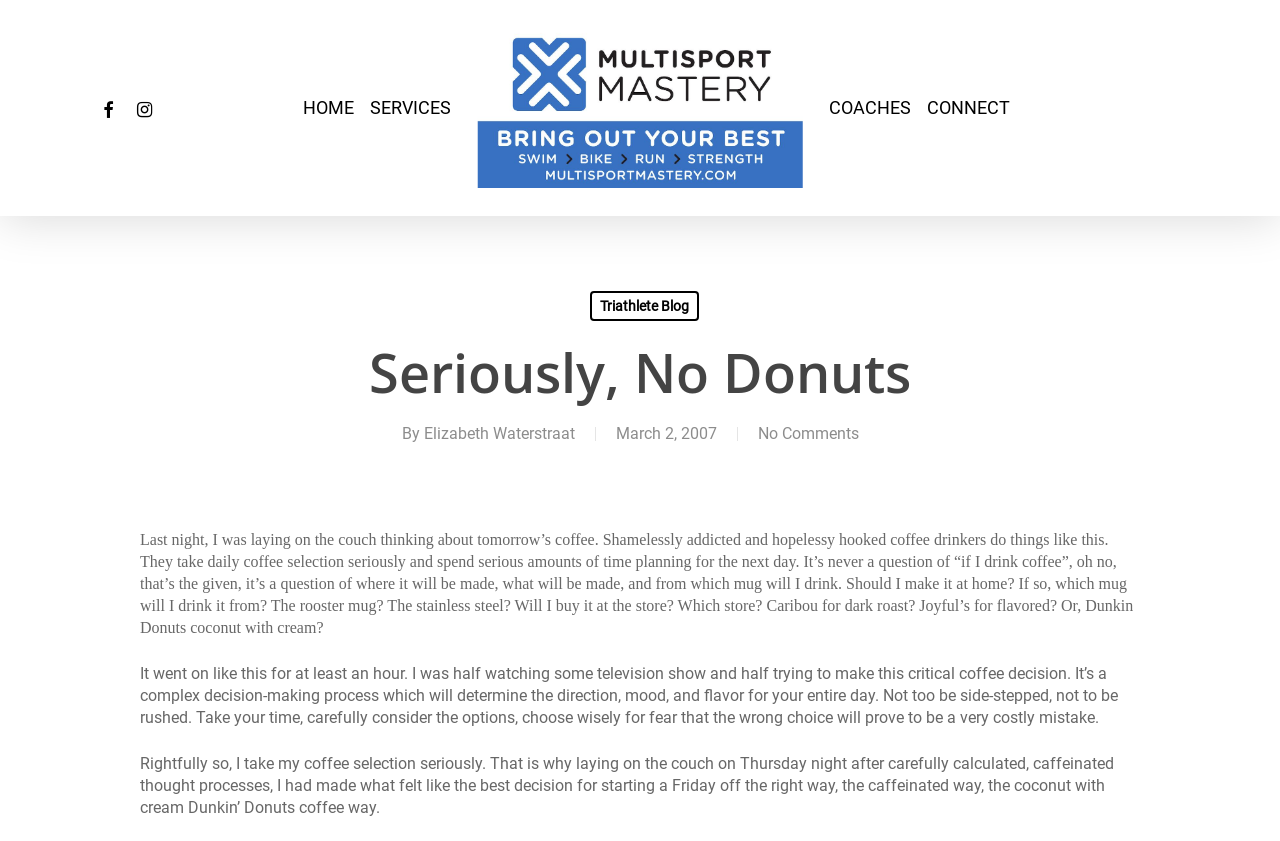Based on the provided description, "alt="Chicago Area Triathlon Coaching"", find the bounding box of the corresponding UI element in the screenshot.

[0.373, 0.033, 0.627, 0.224]